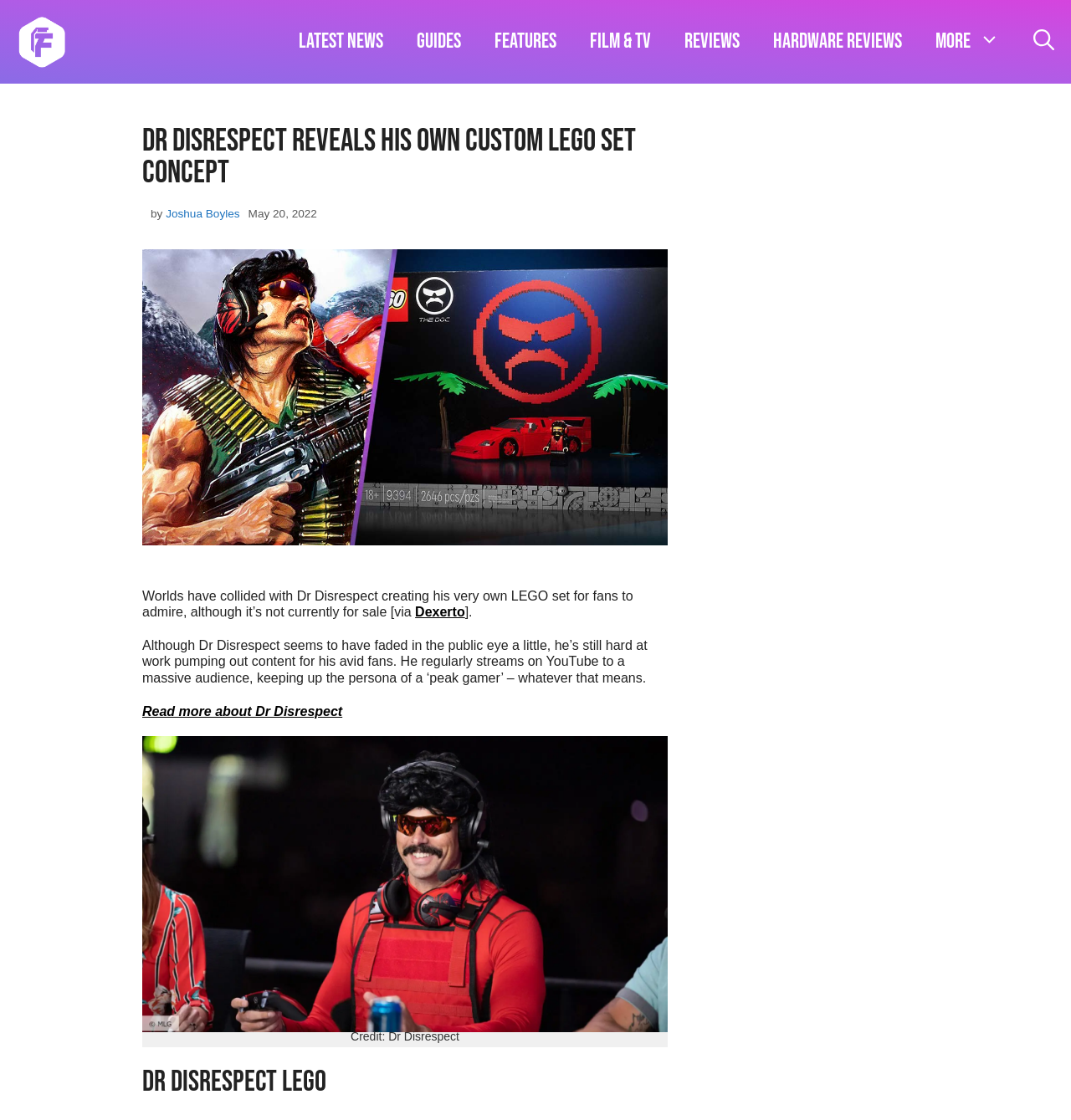Please provide the bounding box coordinate of the region that matches the element description: Read more about Dr Disrespect. Coordinates should be in the format (top-left x, top-left y, bottom-right x, bottom-right y) and all values should be between 0 and 1.

[0.133, 0.628, 0.32, 0.641]